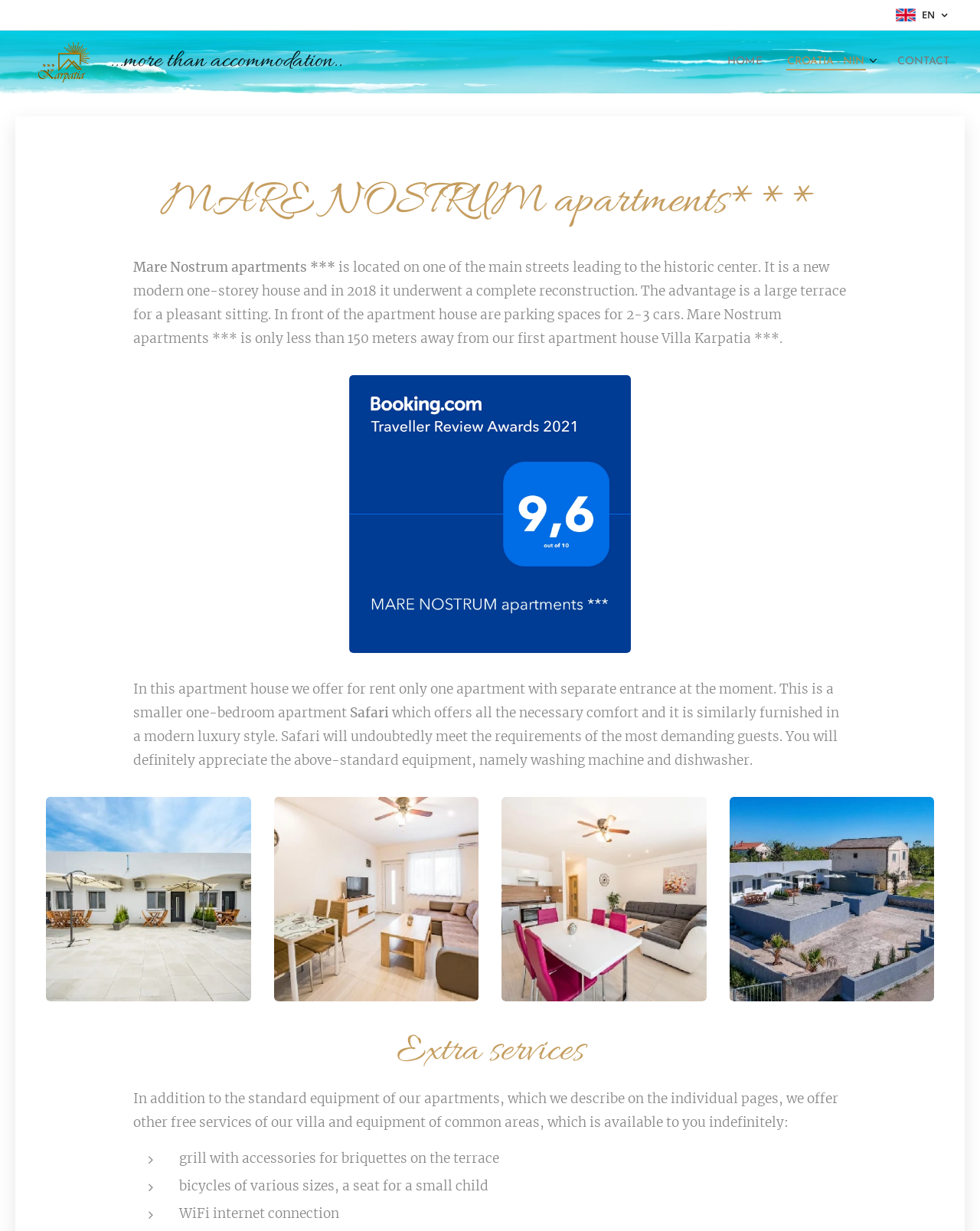Determine the bounding box coordinates in the format (top-left x, top-left y, bottom-right x, bottom-right y). Ensure all values are floating point numbers between 0 and 1. Identify the bounding box of the UI element described by: Home

None